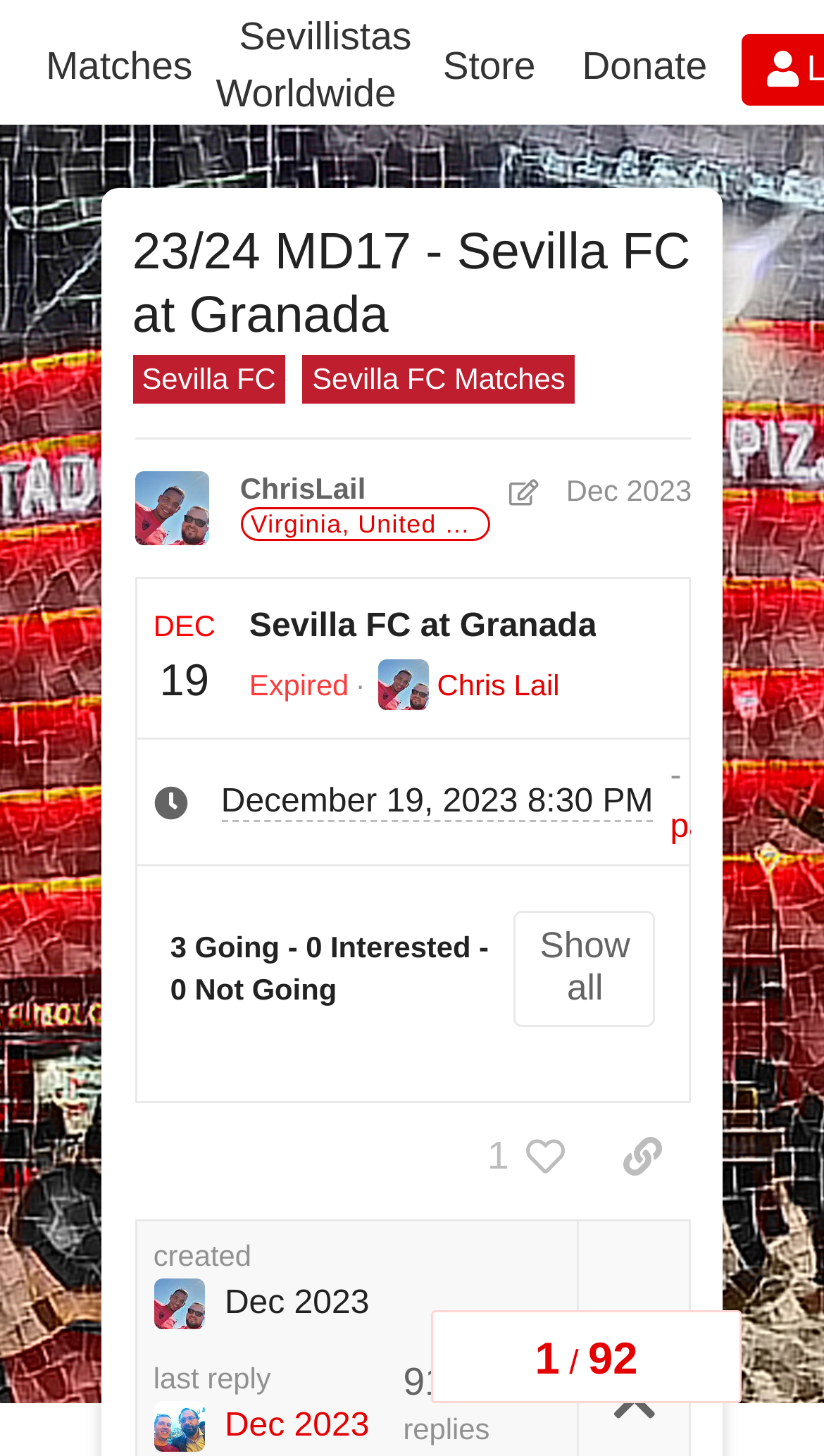How many replies are there in the topic?
Answer the question with just one word or phrase using the image.

91